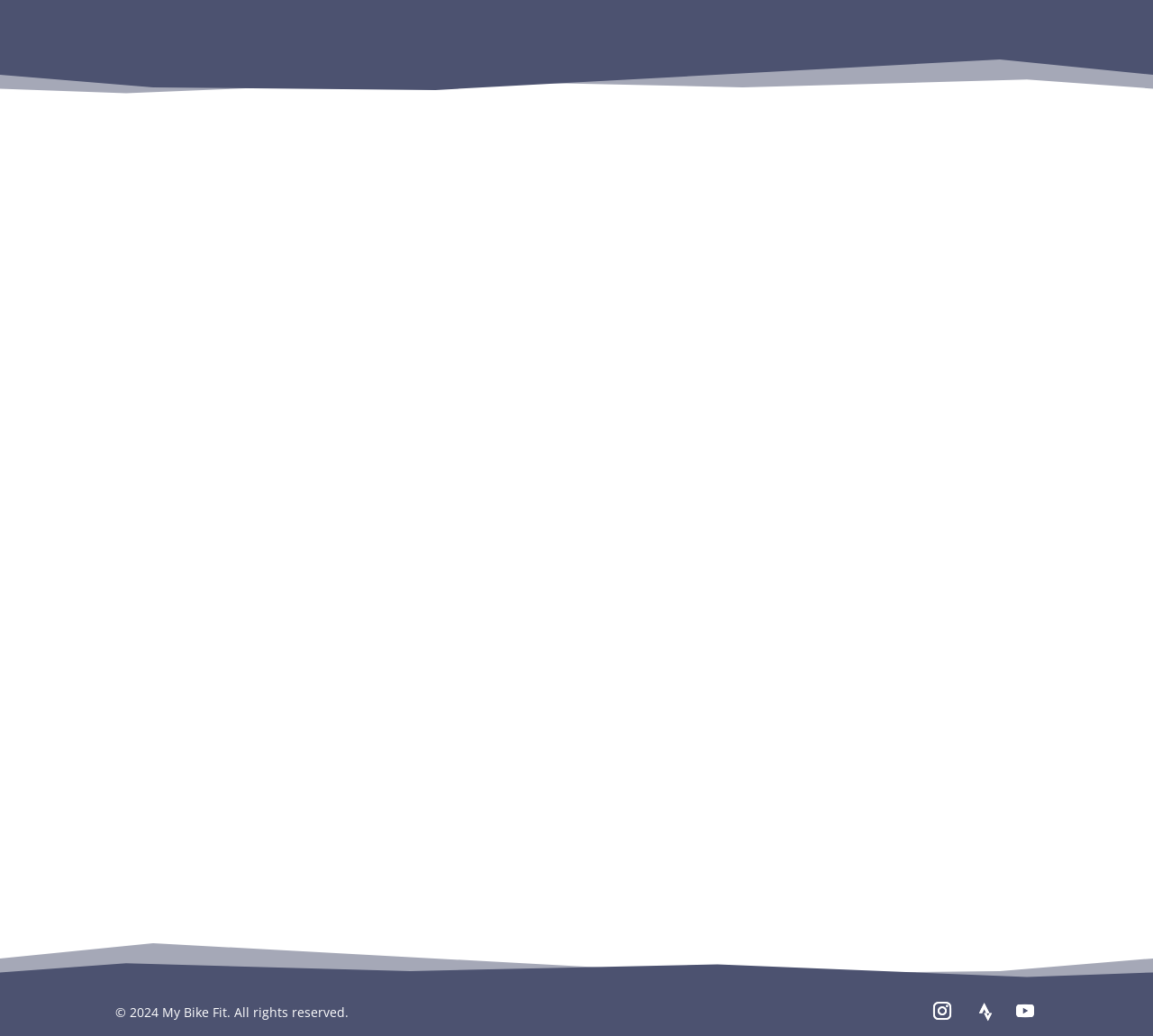Identify the bounding box coordinates of the region that needs to be clicked to carry out this instruction: "Write your alternative". Provide these coordinates as four float numbers ranging from 0 to 1, i.e., [left, top, right, bottom].

[0.169, 0.848, 0.31, 0.868]